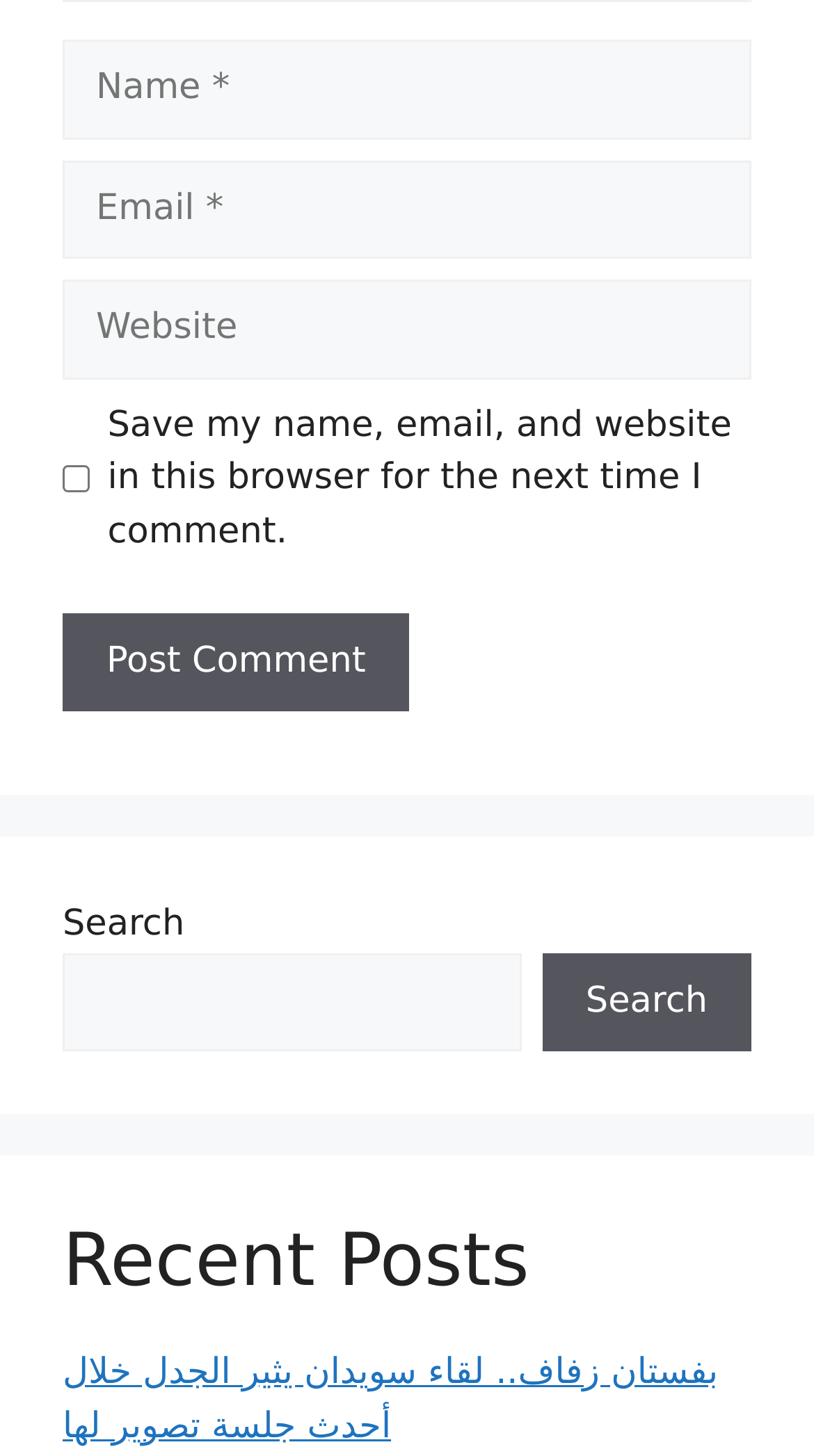Using the webpage screenshot and the element description Search, determine the bounding box coordinates. Specify the coordinates in the format (top-left x, top-left y, bottom-right x, bottom-right y) with values ranging from 0 to 1.

[0.666, 0.654, 0.923, 0.722]